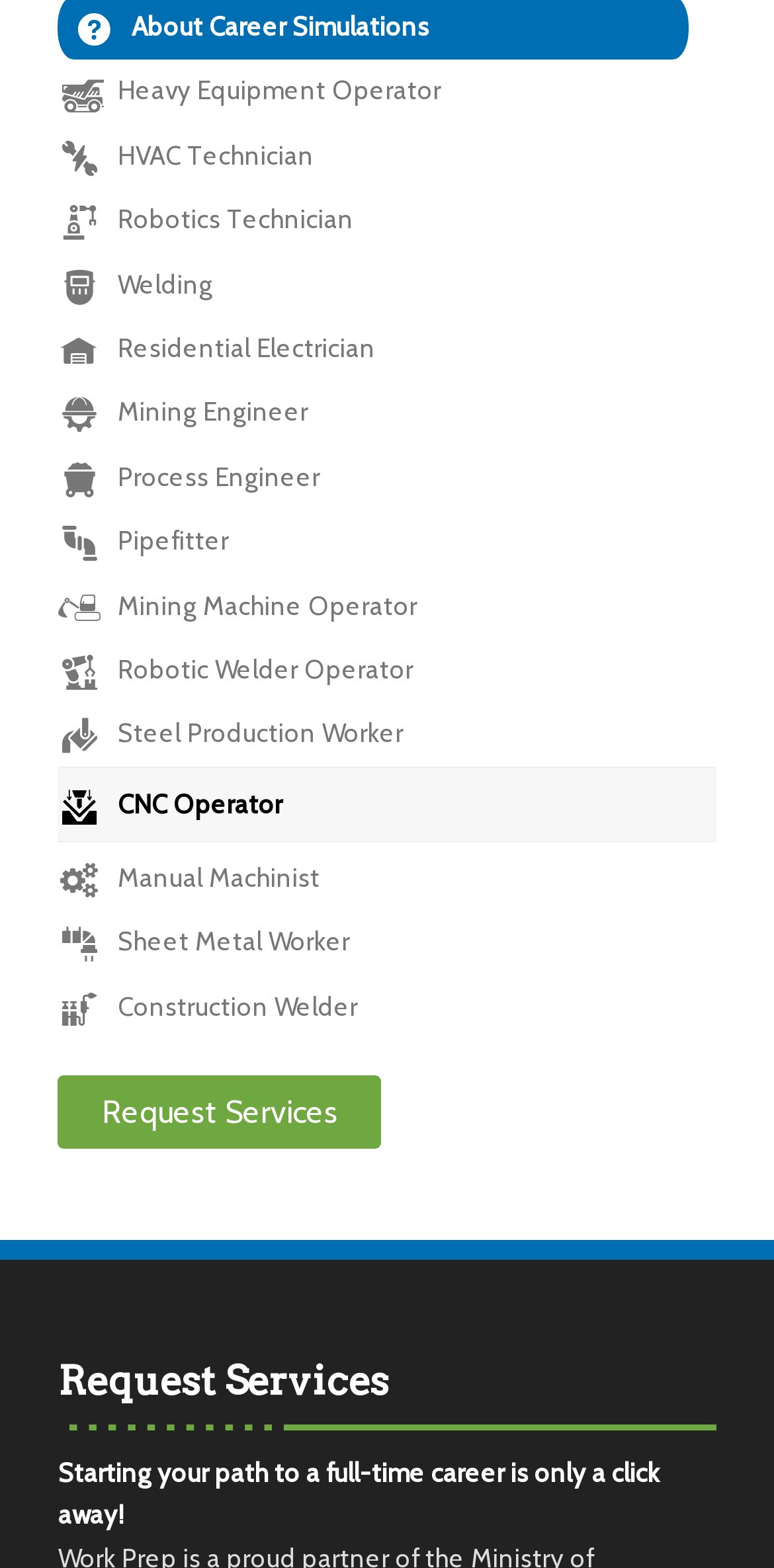Provide your answer in a single word or phrase: 
How many sections are there on the webpage?

2